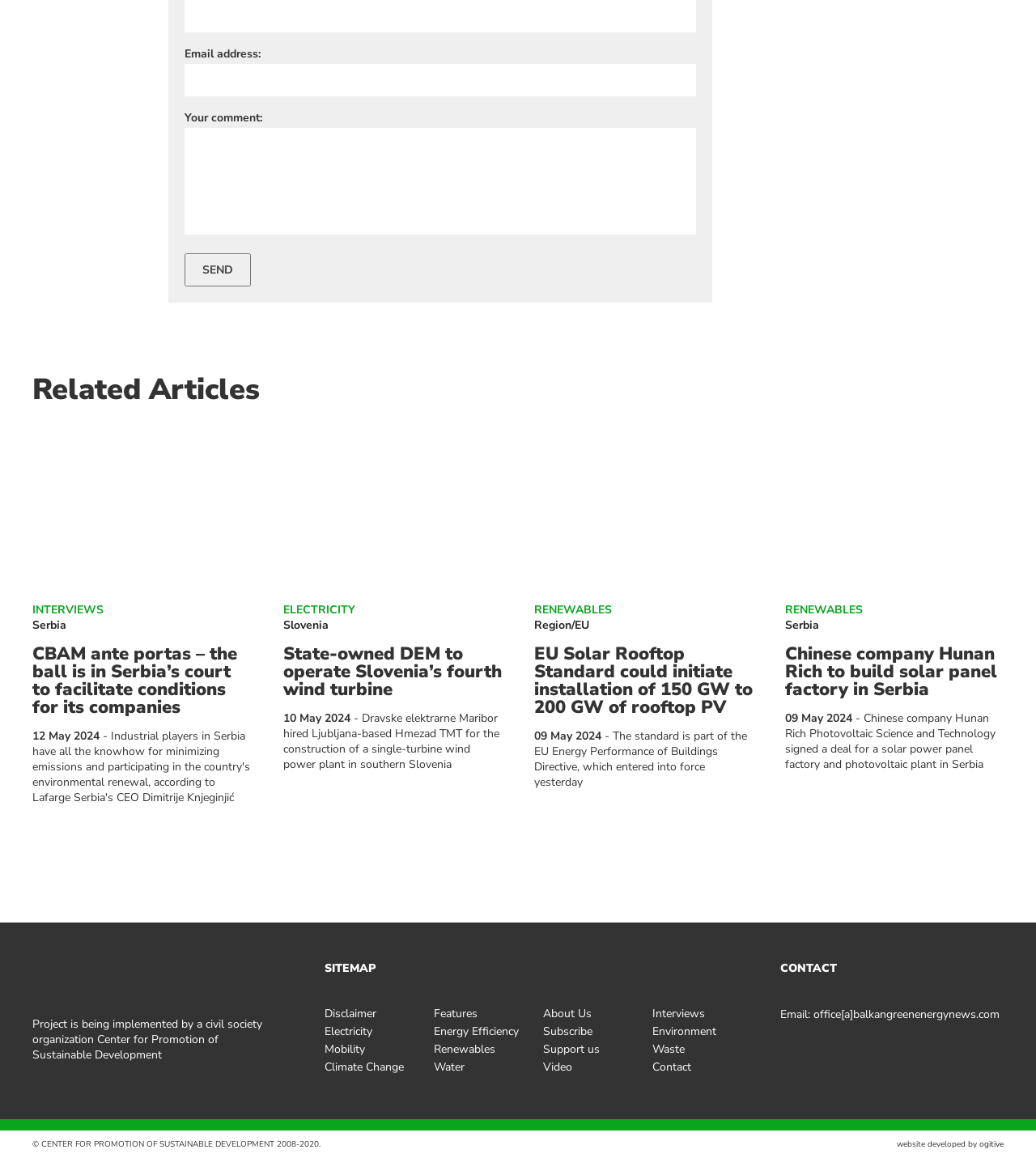Locate the bounding box coordinates of the clickable area to execute the instruction: "Contact us". Provide the coordinates as four float numbers between 0 and 1, represented as [left, top, right, bottom].

[0.753, 0.829, 0.808, 0.842]